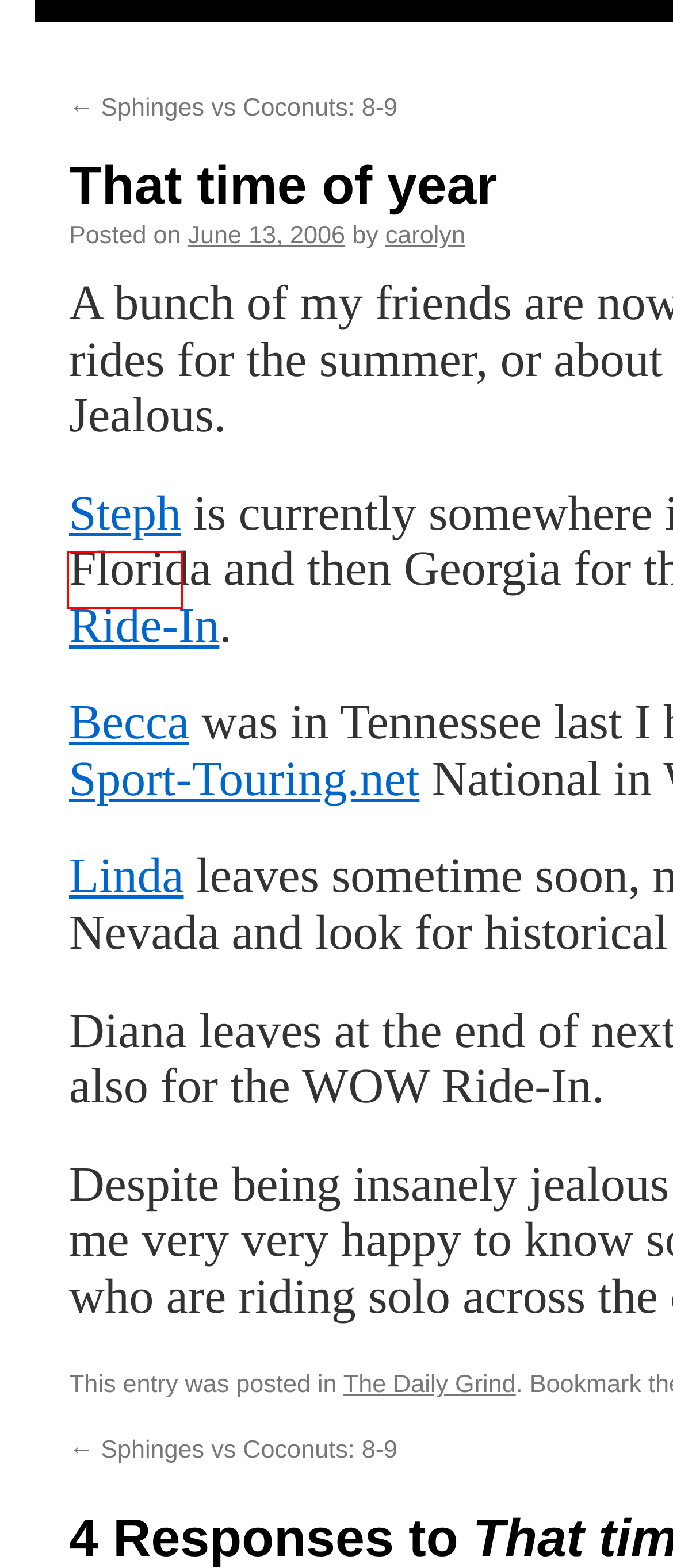Review the screenshot of a webpage that includes a red bounding box. Choose the most suitable webpage description that matches the new webpage after clicking the element within the red bounding box. Here are the candidates:
A. 15 | June | 2006 | Bluepoof's Adventures
B. Rides | Bluepoof's Adventures
C. carolyn | Bluepoof's Adventures
D. Sphinges vs Coconuts: 8-9 | Bluepoof's Adventures
E. SV650S | Bluepoof's Adventures
F. The Daily Grind | Bluepoof's Adventures
G. Blog Tool, Publishing Platform, and CMS – WordPress.org
H. Kratzen vom Rathaus

H